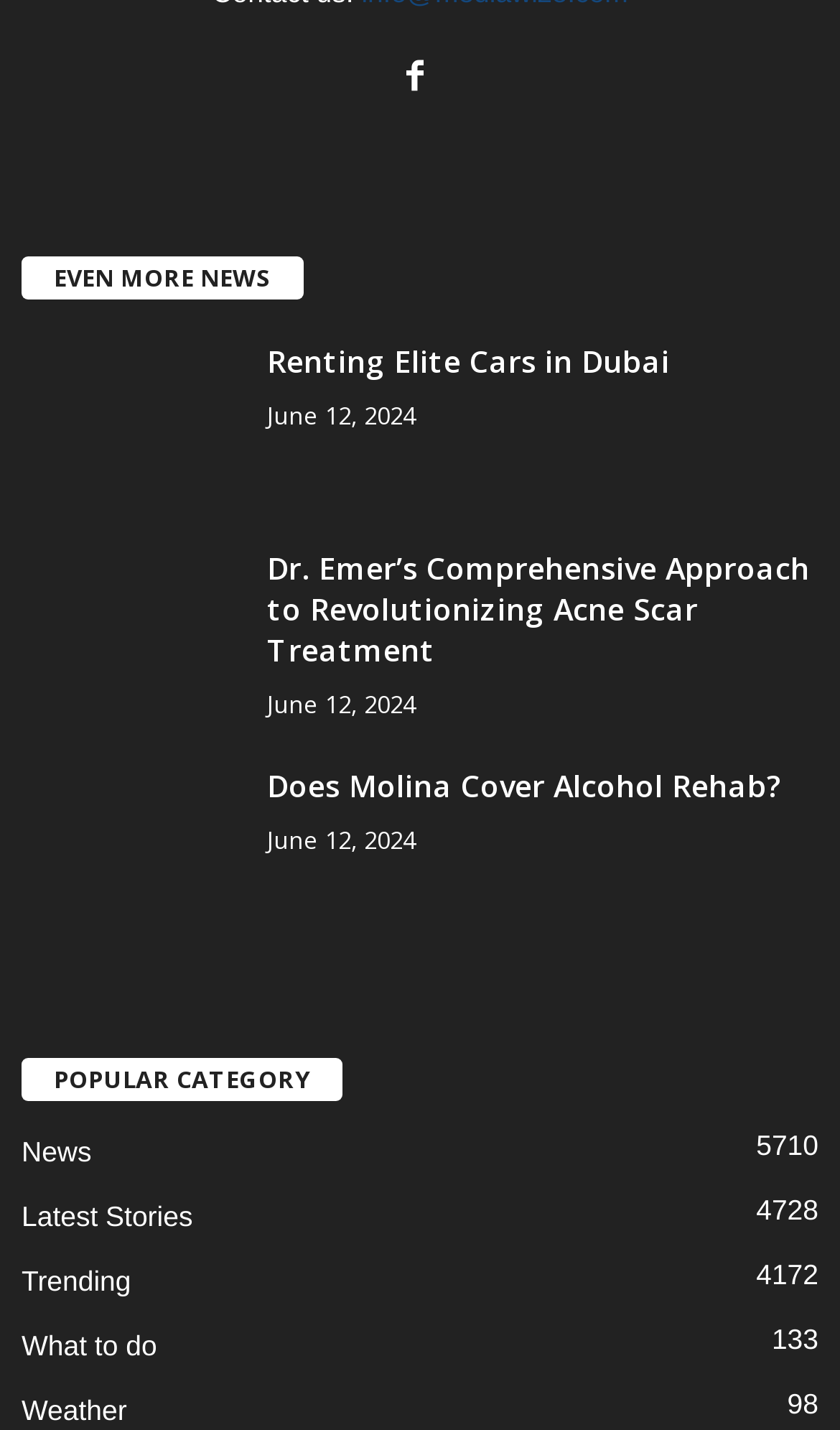Please give a concise answer to this question using a single word or phrase: 
What is the title of the first news article?

Renting Elite Cars in Dubai